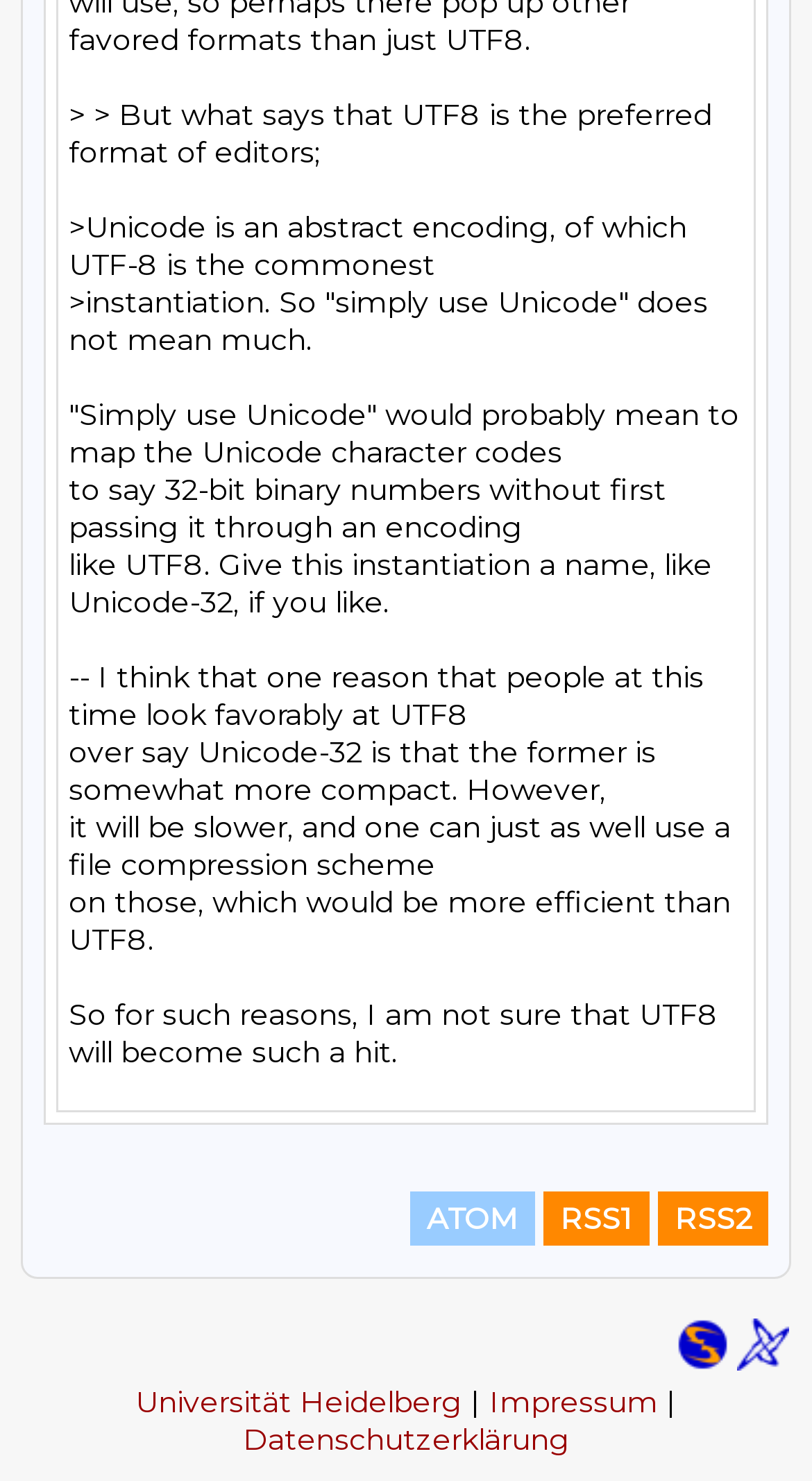Please give a succinct answer to the question in one word or phrase:
What is the text of the first link in the second table?

CataList Email List Search